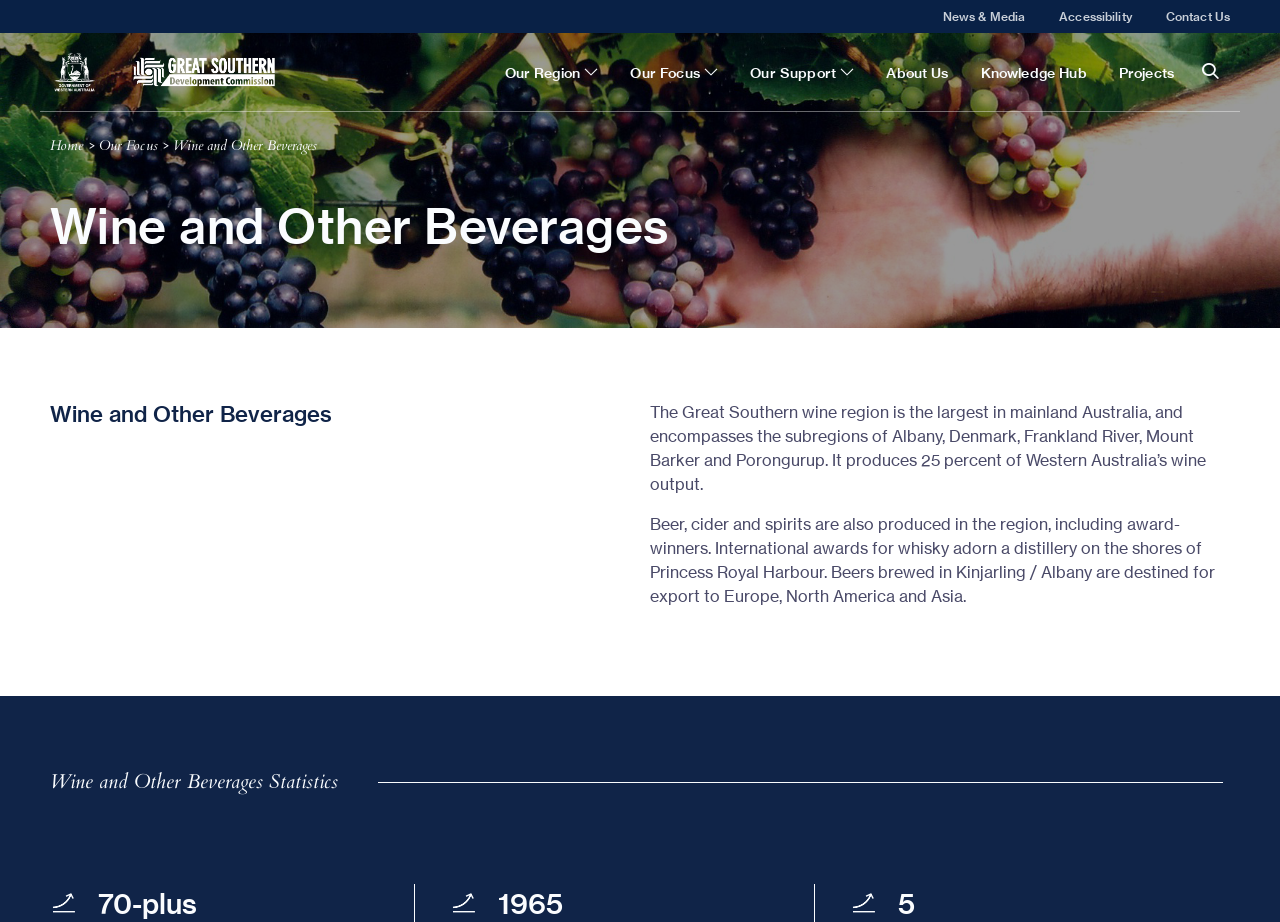Please provide a detailed answer to the question below based on the screenshot: 
What percentage of Western Australia's wine output is produced in the Great Southern region?

The webpage states that the Great Southern region produces 25 percent of Western Australia's wine output.